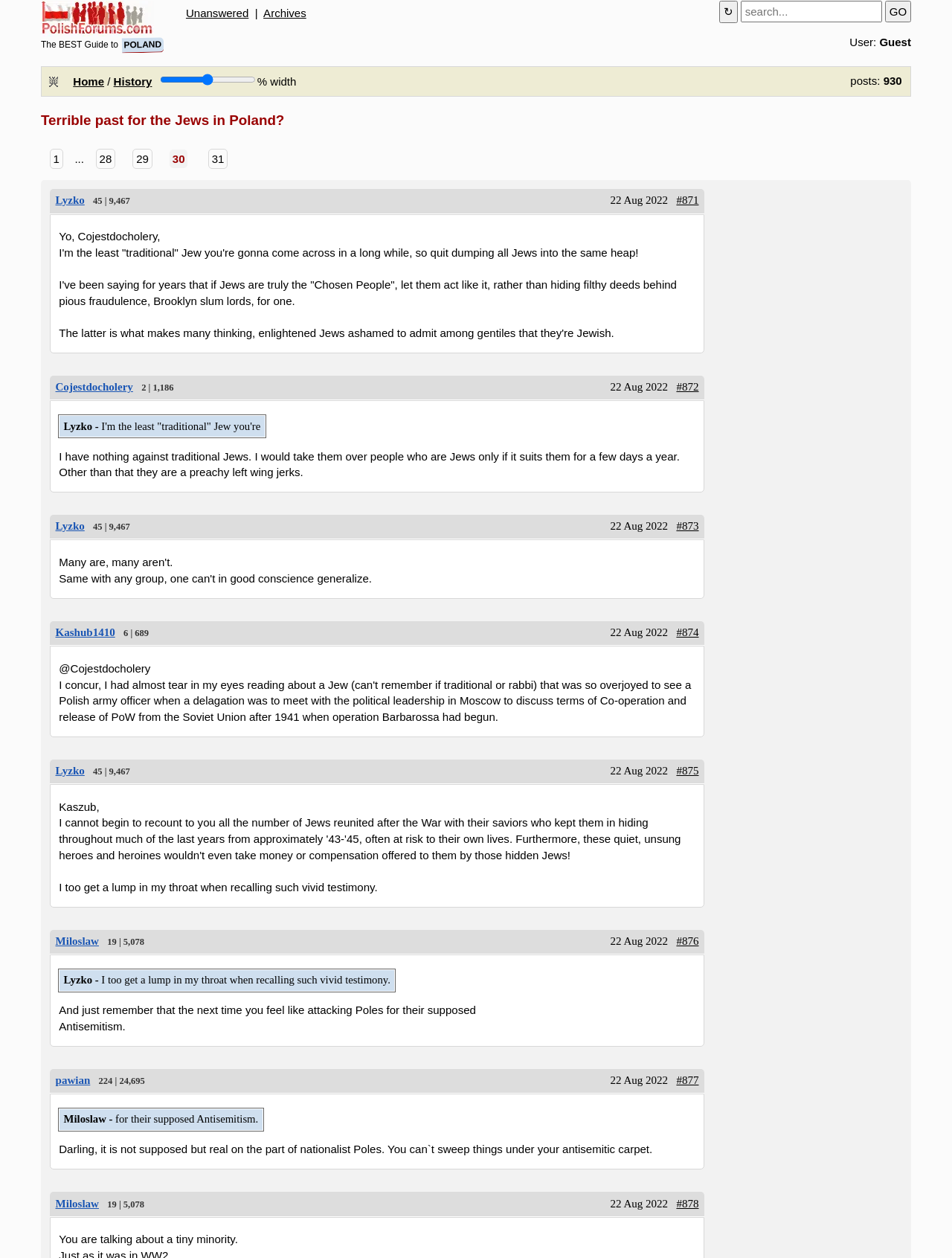How many posts are there in the thread started by Cojestdocholery?
Provide a short answer using one word or a brief phrase based on the image.

9,467